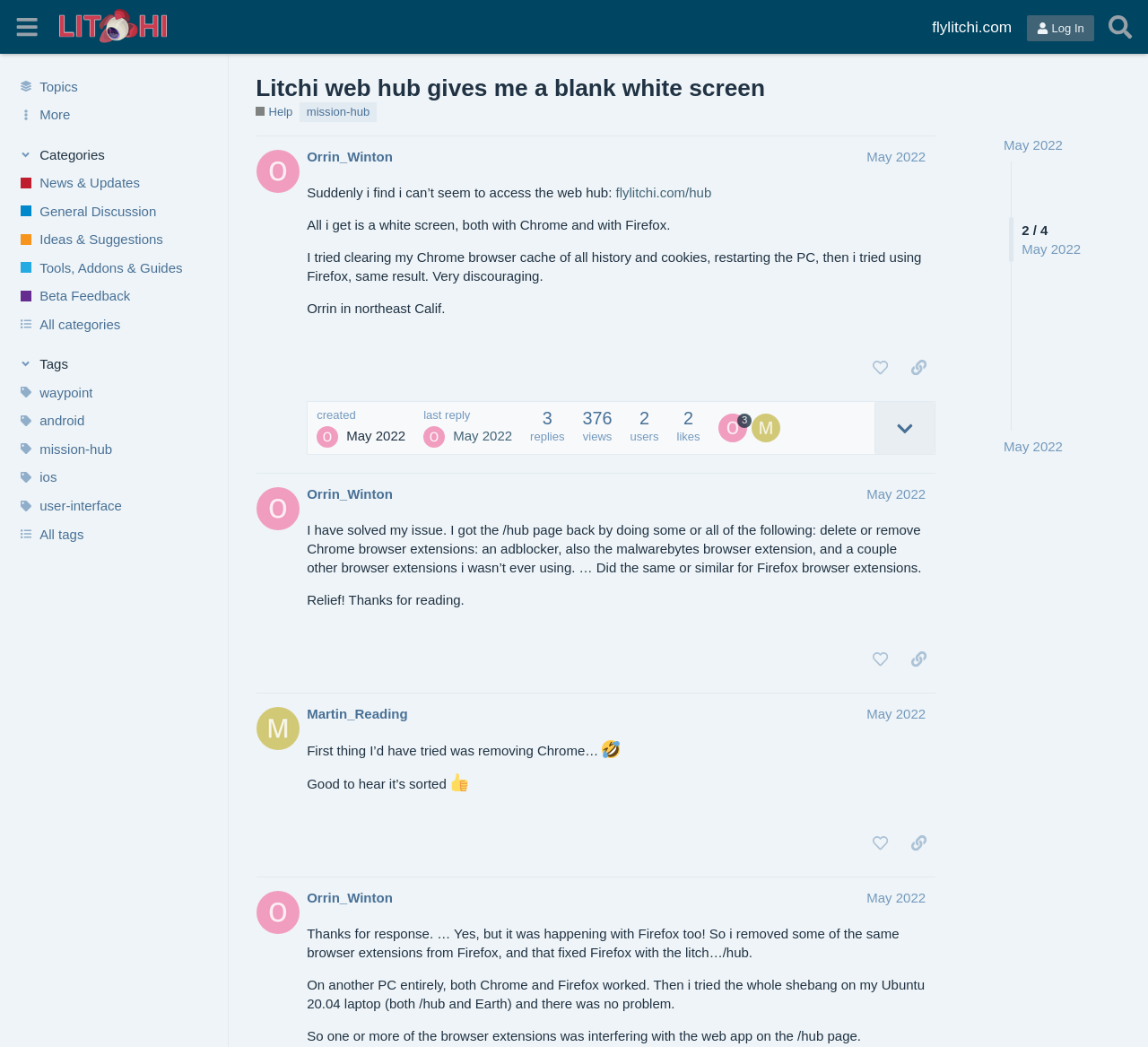Could you locate the bounding box coordinates for the section that should be clicked to accomplish this task: "View the 'News & Updates' category".

[0.0, 0.161, 0.199, 0.188]